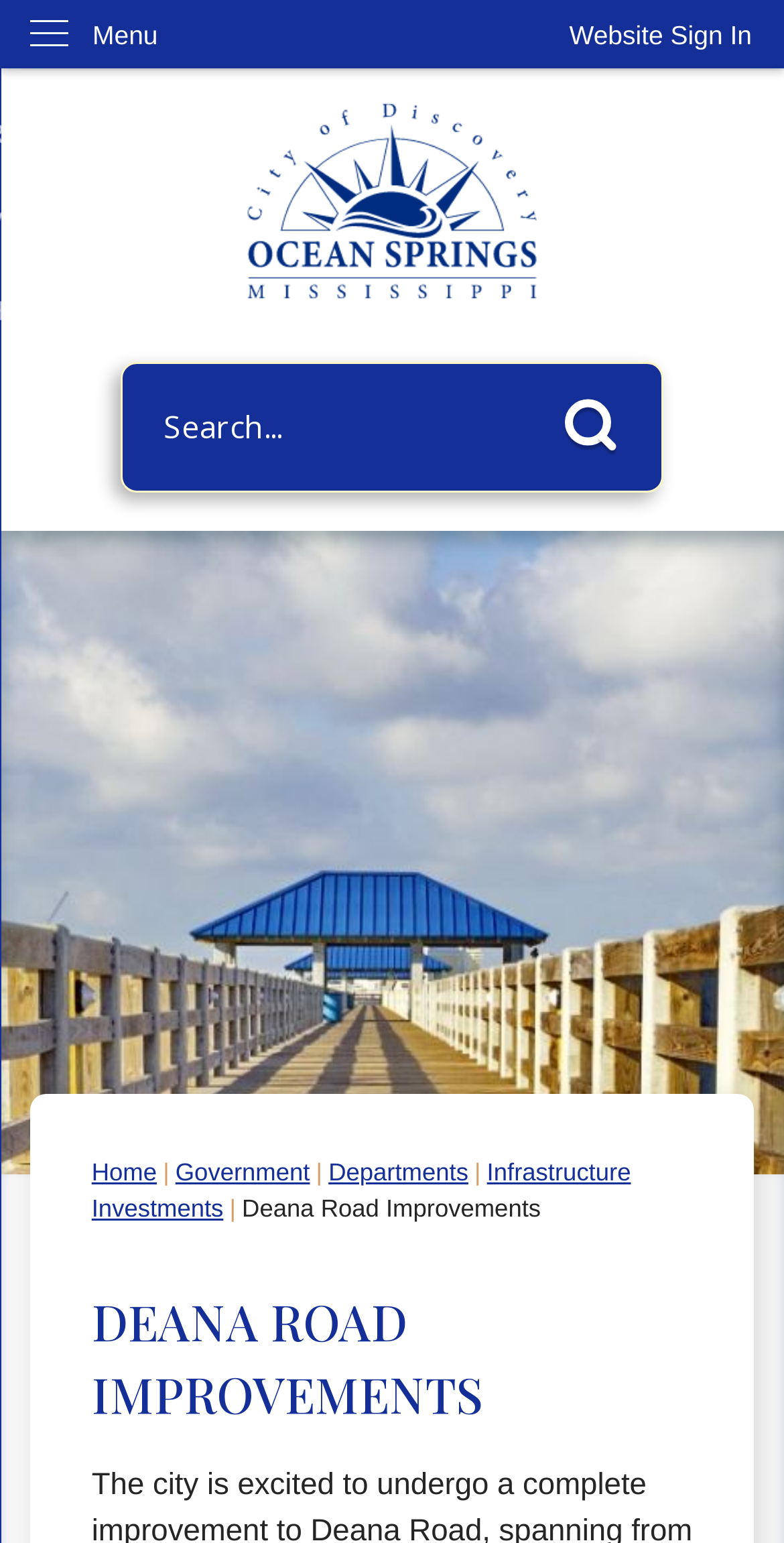What is the purpose of the button with the search icon?
Examine the image and give a concise answer in one word or a short phrase.

To search